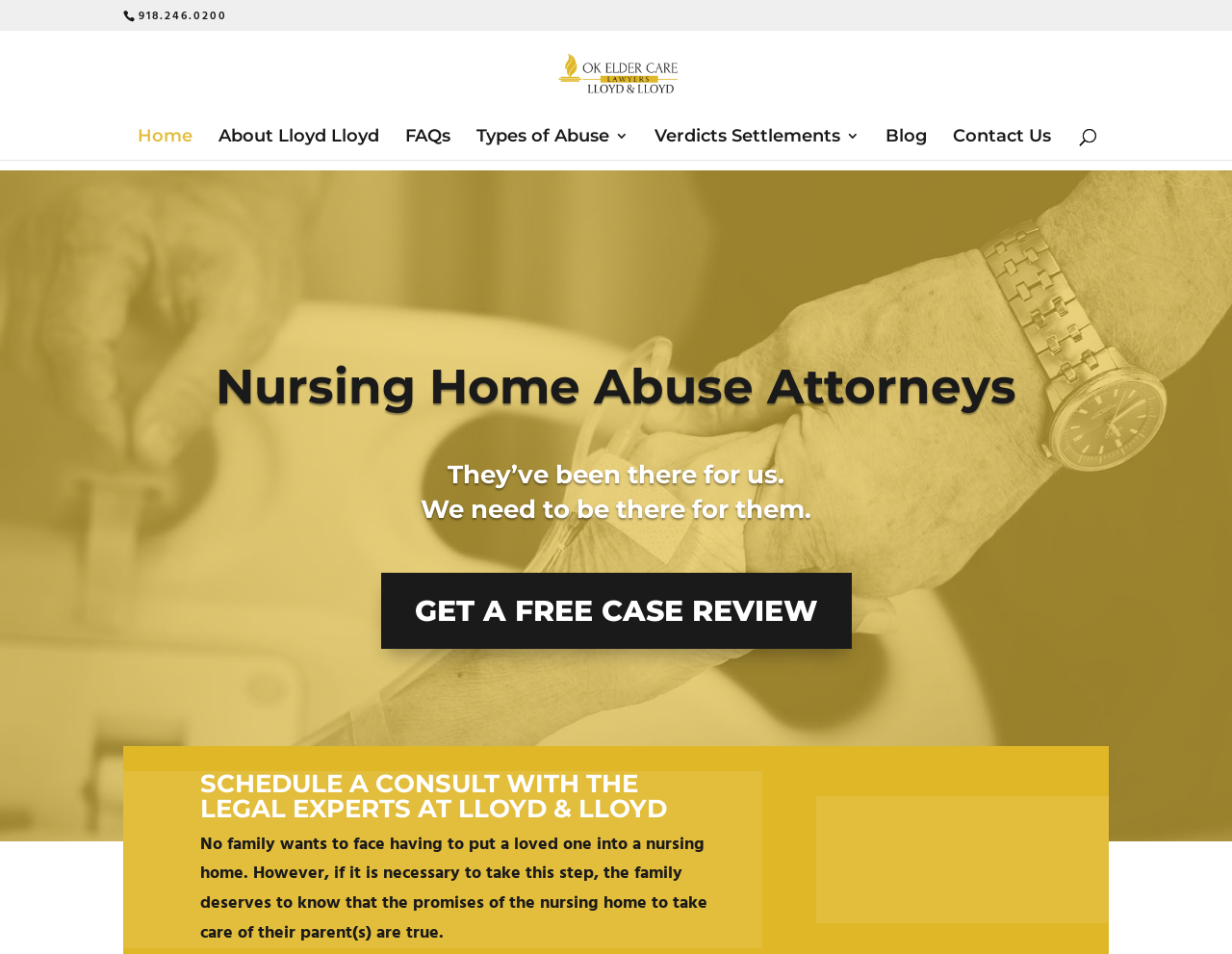Please indicate the bounding box coordinates of the element's region to be clicked to achieve the instruction: "Get a free case review". Provide the coordinates as four float numbers between 0 and 1, i.e., [left, top, right, bottom].

[0.309, 0.6, 0.691, 0.68]